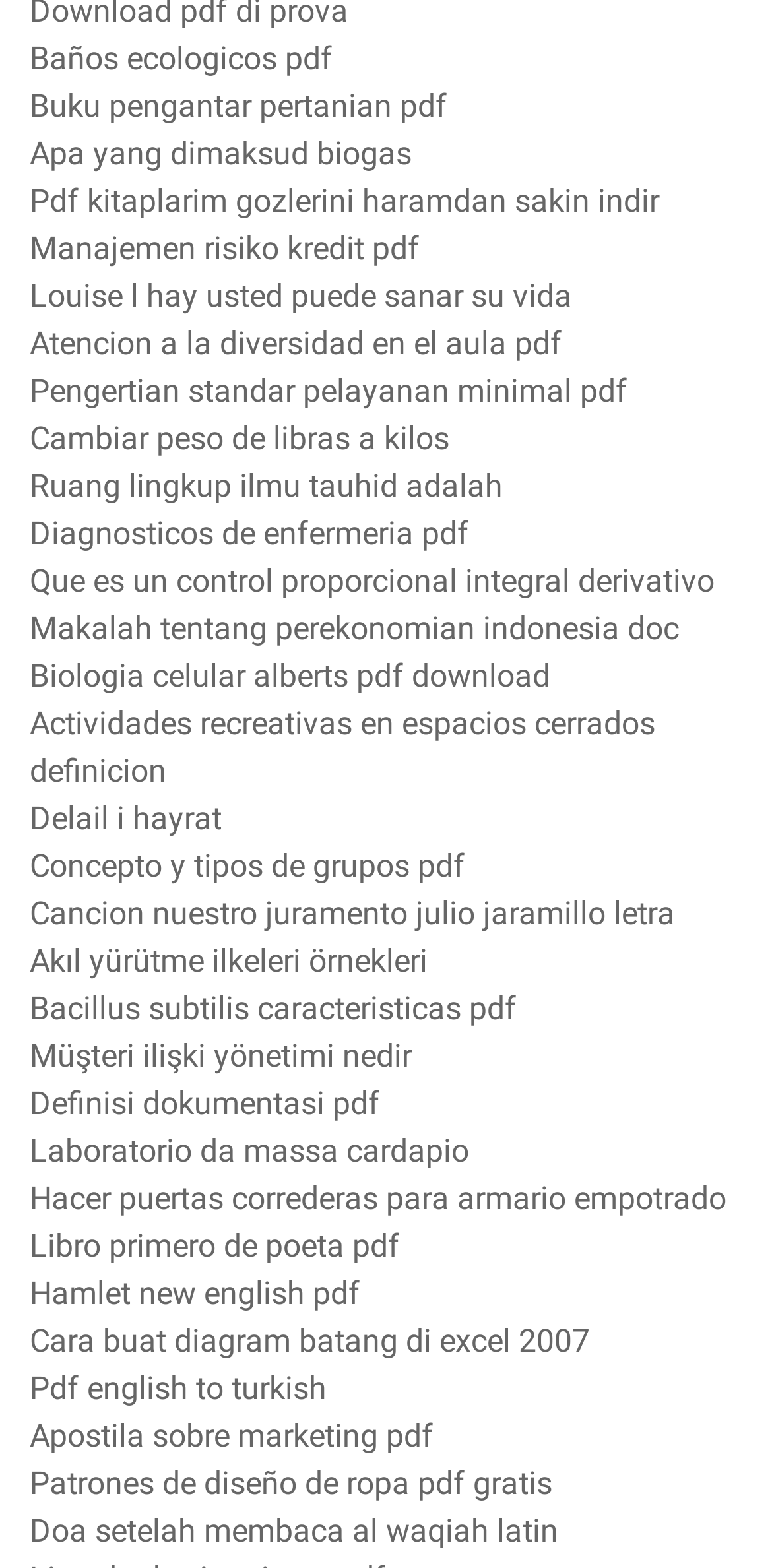What is the topic of the first link?
Answer the question in a detailed and comprehensive manner.

The first link has the text 'Baños ecologicos pdf', which suggests that the topic of the first link is related to ecological bathrooms.